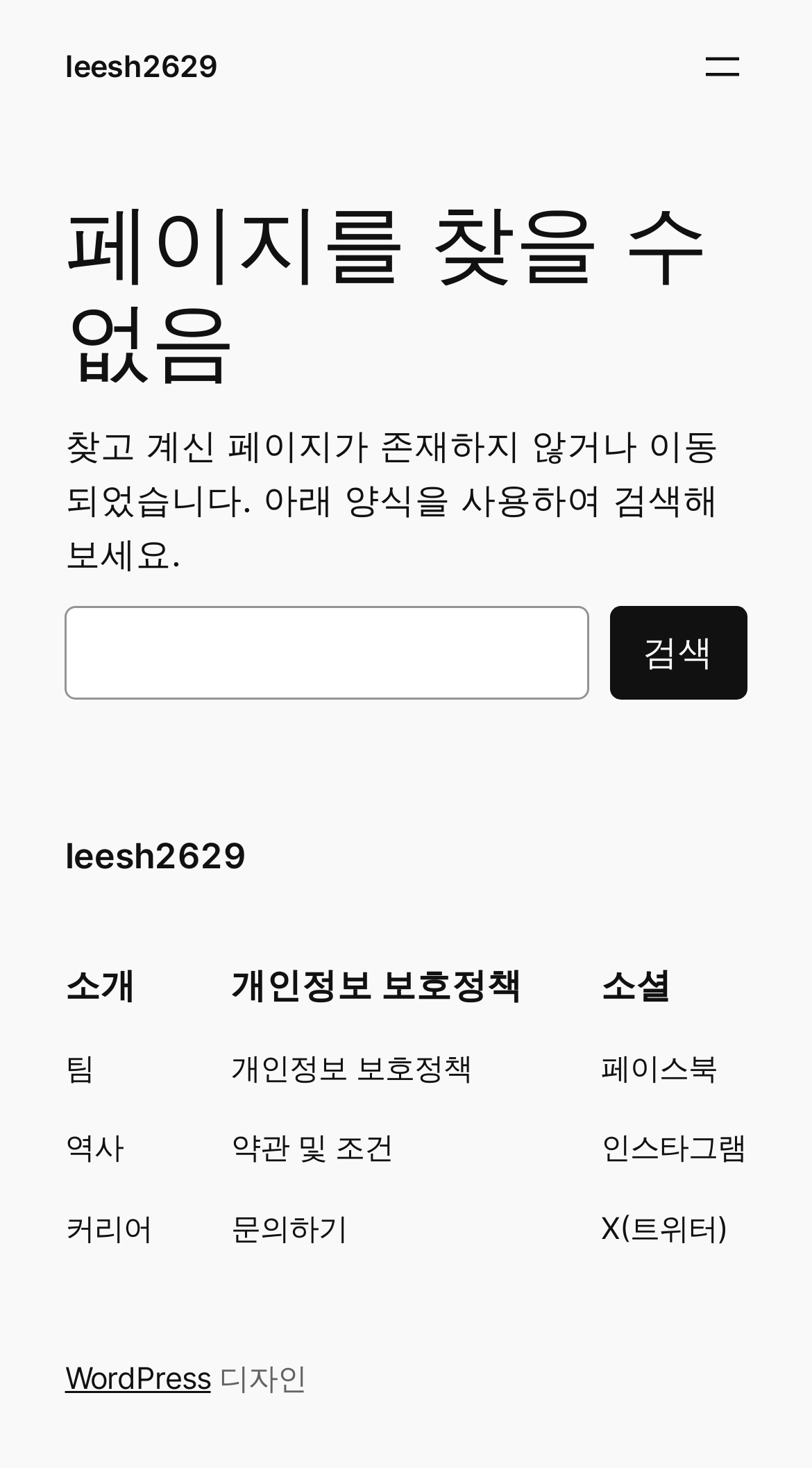Please specify the bounding box coordinates of the clickable region necessary for completing the following instruction: "go to leesh2629's homepage". The coordinates must consist of four float numbers between 0 and 1, i.e., [left, top, right, bottom].

[0.08, 0.032, 0.267, 0.057]